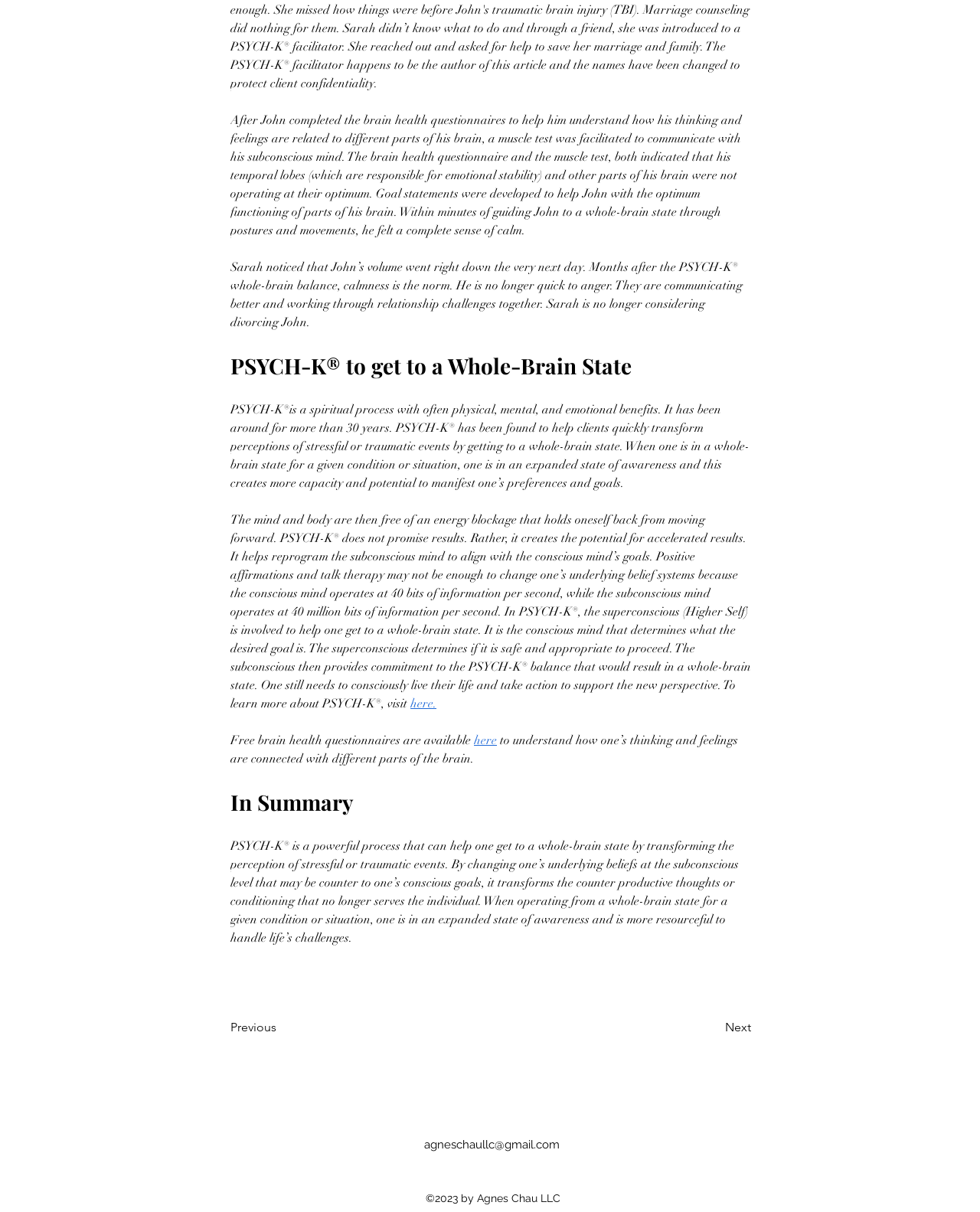What is available to understand brain health?
Kindly give a detailed and elaborate answer to the question.

The text mentions that free brain health questionnaires are available to understand how one's thinking and feelings are connected with different parts of the brain.